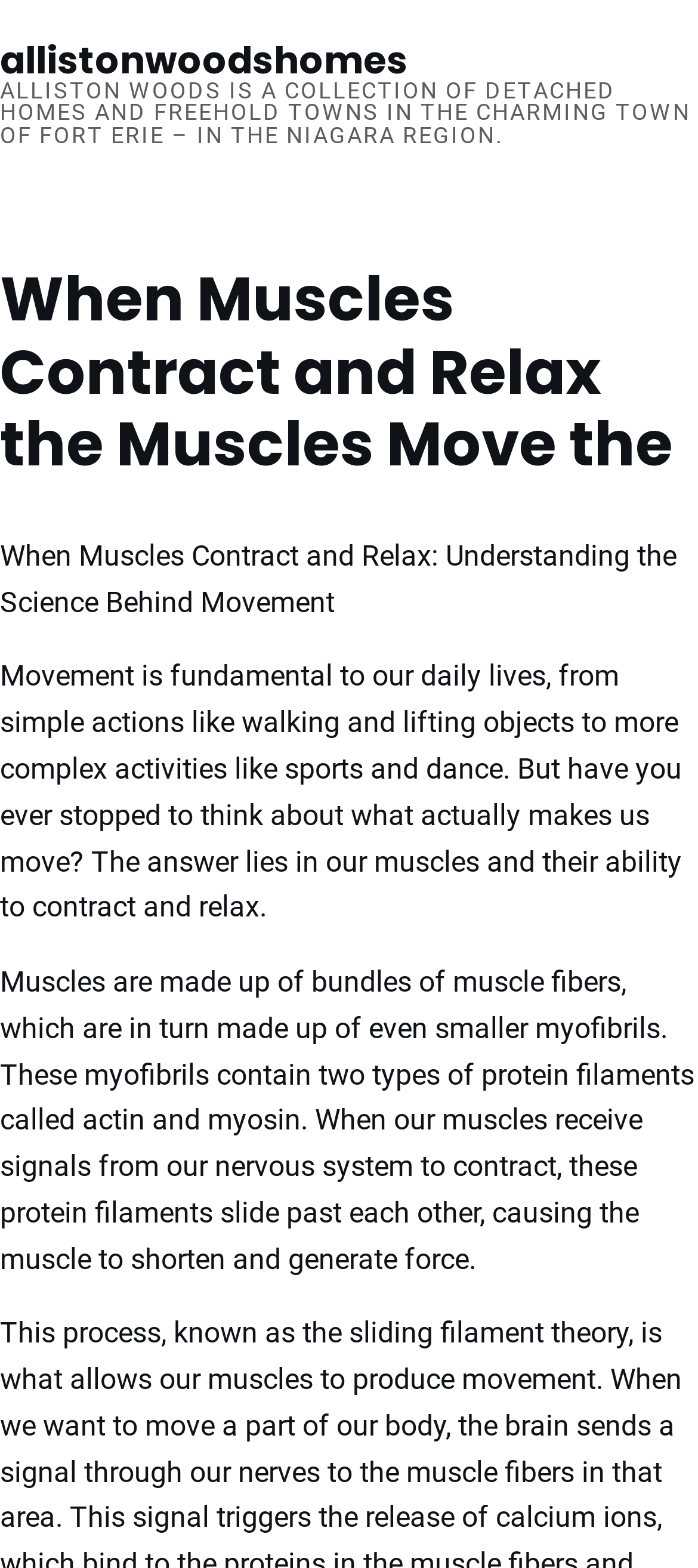Please find and generate the text of the main header of the webpage.

When Muscles Contract and Relax the Muscles Move the